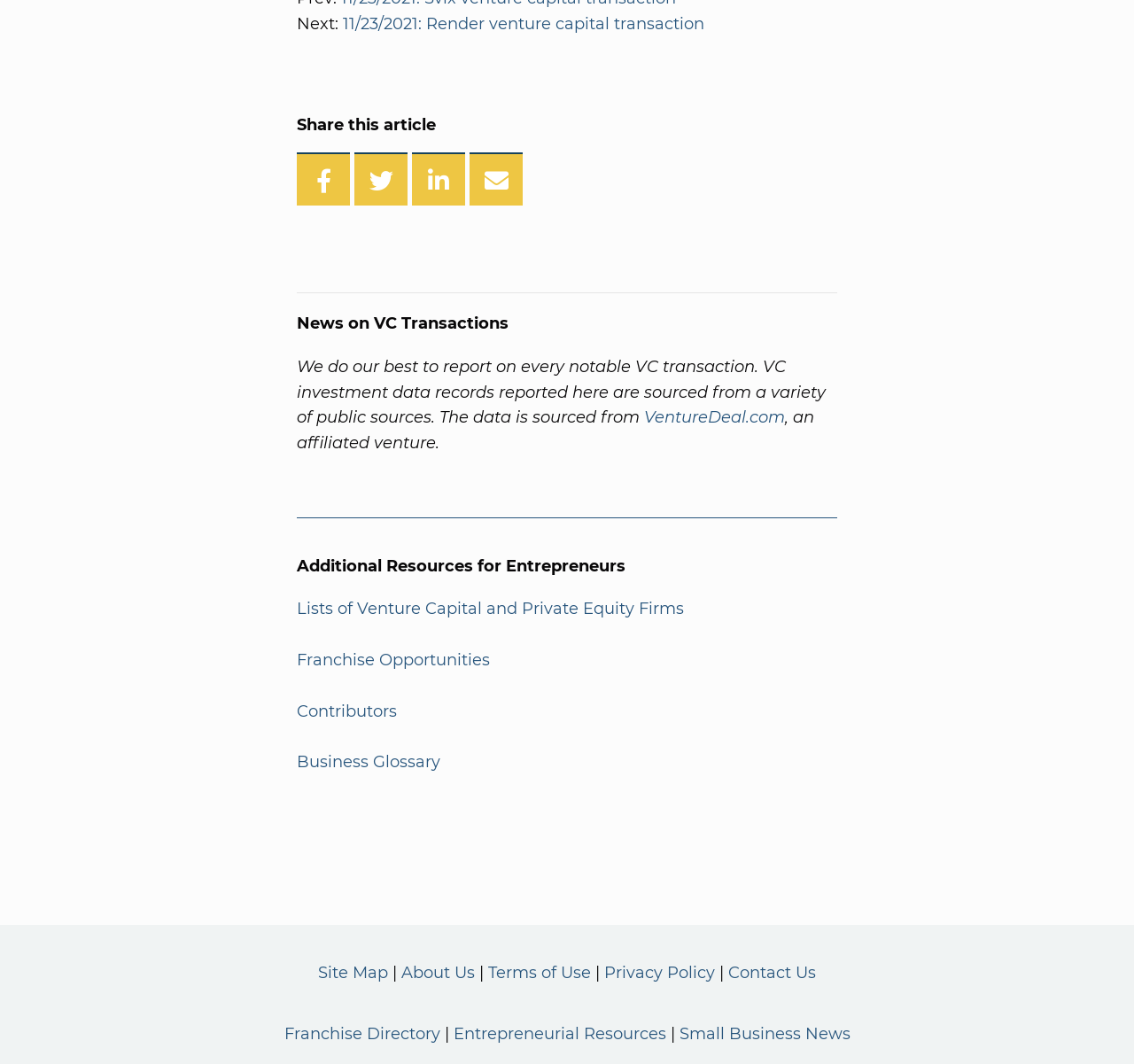Find the bounding box coordinates for the area that should be clicked to accomplish the instruction: "View the site map".

[0.28, 0.905, 0.342, 0.923]